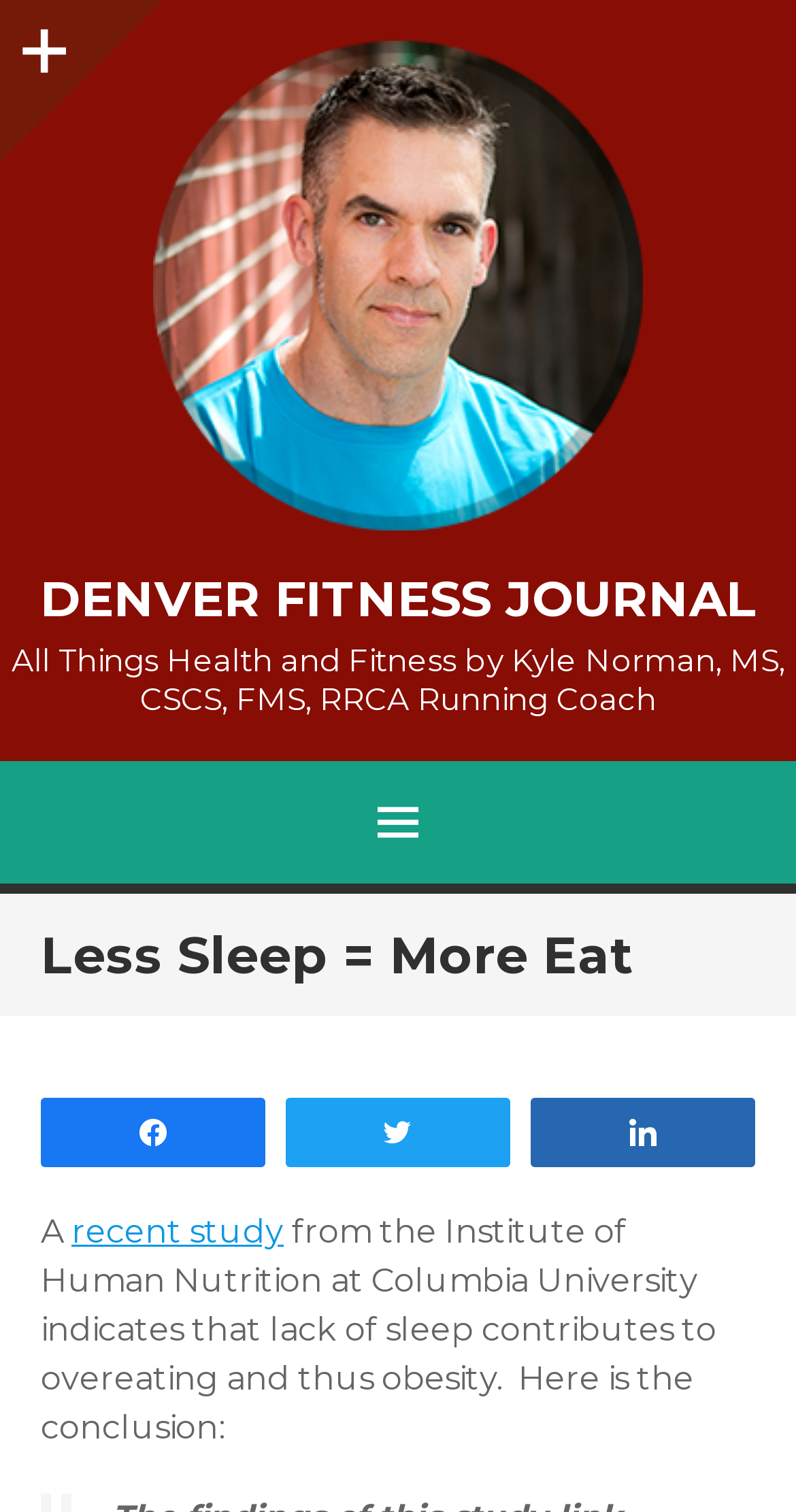What is the name of the fitness journal?
We need a detailed and exhaustive answer to the question. Please elaborate.

The name of the fitness journal can be found in the heading element with the text 'DENVER FITNESS JOURNAL' and also in the link element with the text 'Denver Fitness Journal'.